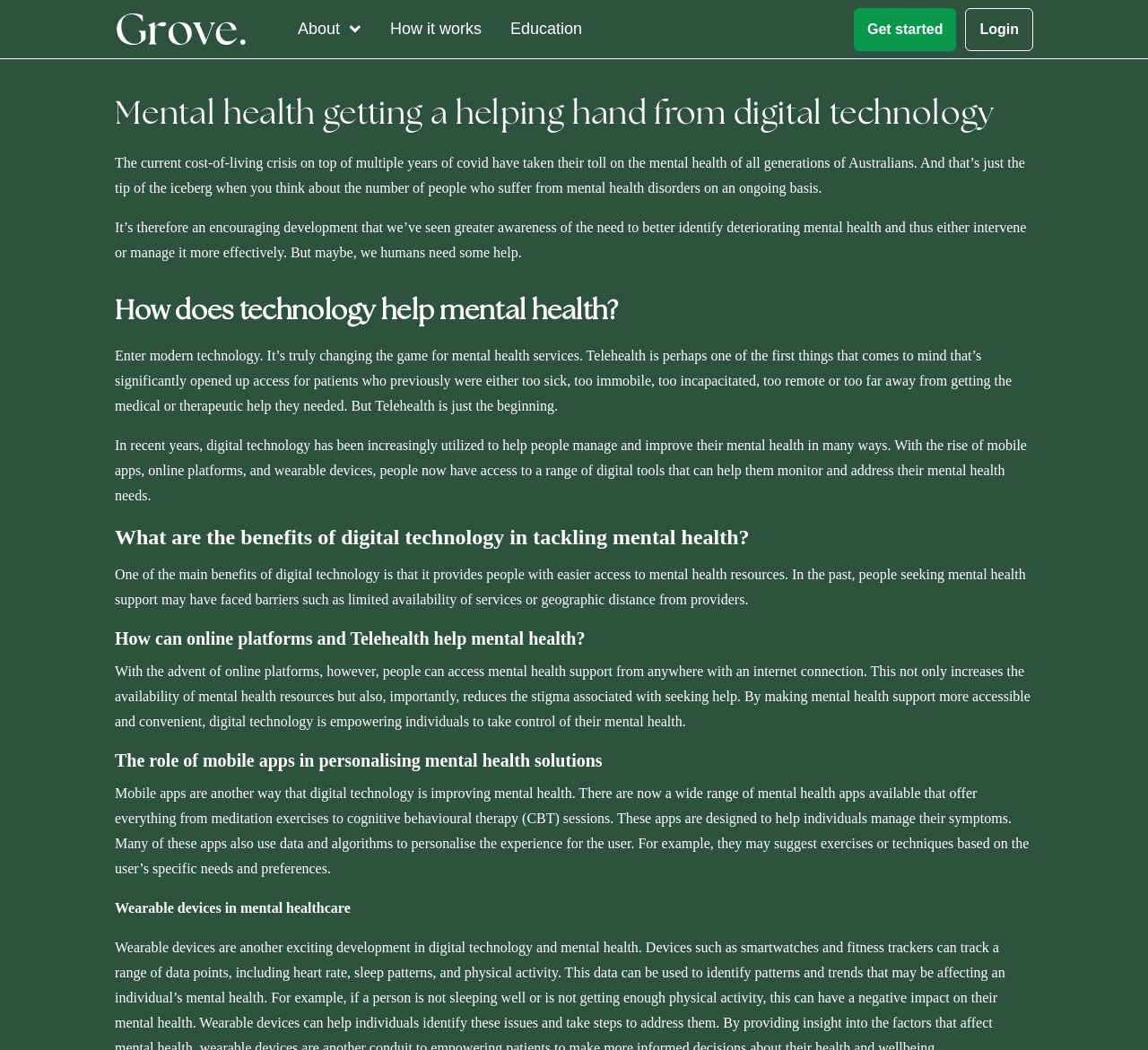Identify the bounding box for the UI element that is described as follows: "How it works".

[0.34, 0.018, 0.42, 0.035]